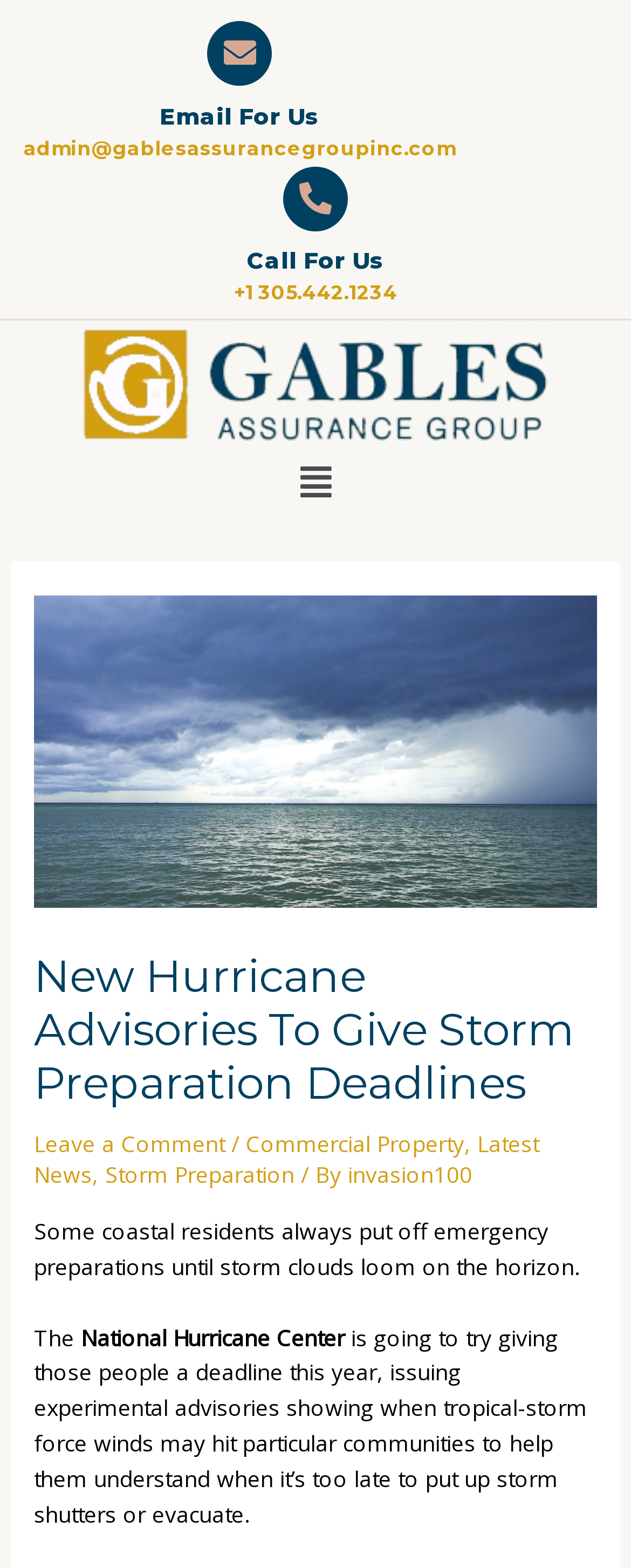Summarize the webpage in an elaborate manner.

The webpage is about new hurricane advisories that will provide storm preparation deadlines. At the top left, there is a heading "Email For Us" with a link to an email address "admin@gablesassurancegroupinc.com" below it. To the right of this, there is a heading "Call For Us" with a phone number "+1 305.442.1234" below it. 

On the top right, there is a default logo image. Below the logo, there is a menu button labeled "Menu" with an arrow icon. When expanded, the menu displays a header with the title "New Hurricane Advisories To Give Storm Preparation Deadlines". 

Below the menu, there are several links, including "Leave a Comment", "Commercial Property", "Latest News", "Storm Preparation", and "invasion100". These links are separated by forward slashes and commas. 

The main content of the webpage starts with a paragraph of text that discusses how some coastal residents delay emergency preparations until the last minute. The text then explains that the National Hurricane Center will be issuing experimental advisories to provide deadlines for storm preparation.